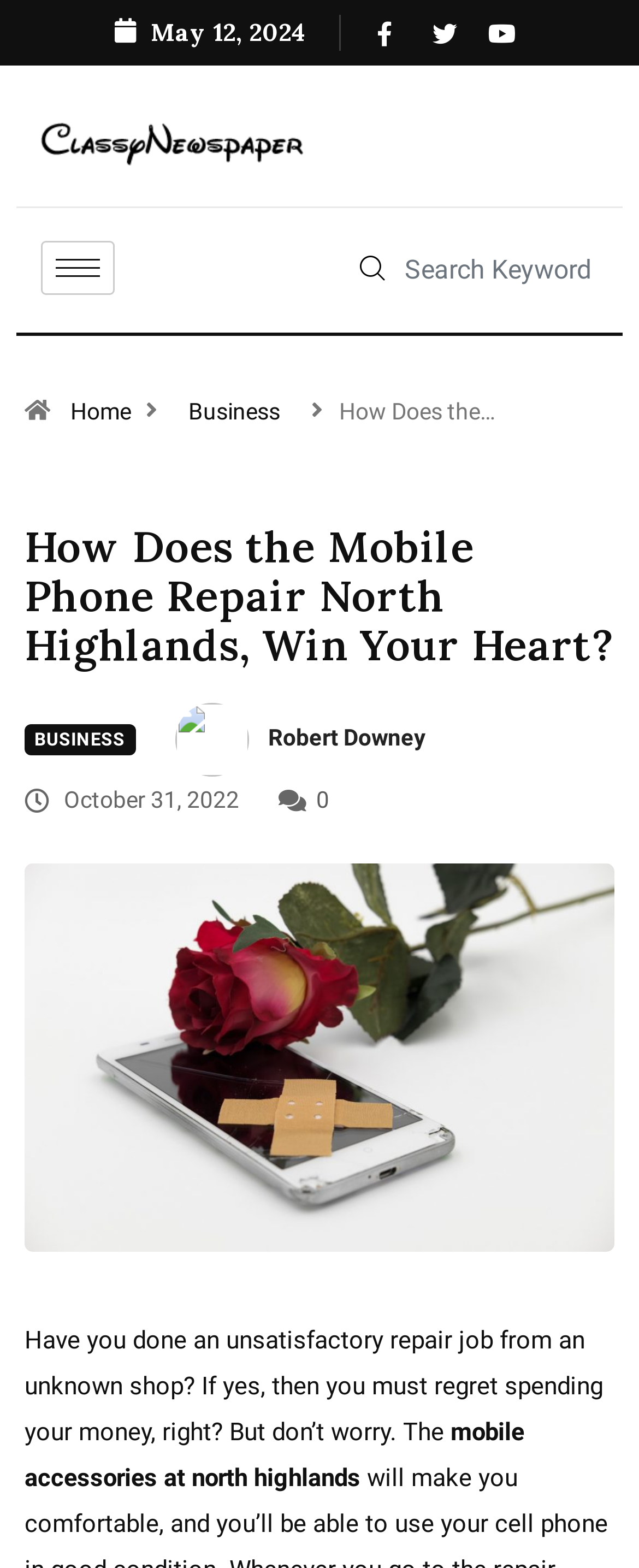What is the search box placeholder text?
Carefully examine the image and provide a detailed answer to the question.

I found the search box placeholder text by looking at the search box element which is located at the top of the webpage and has the placeholder text 'Search Keyword'.